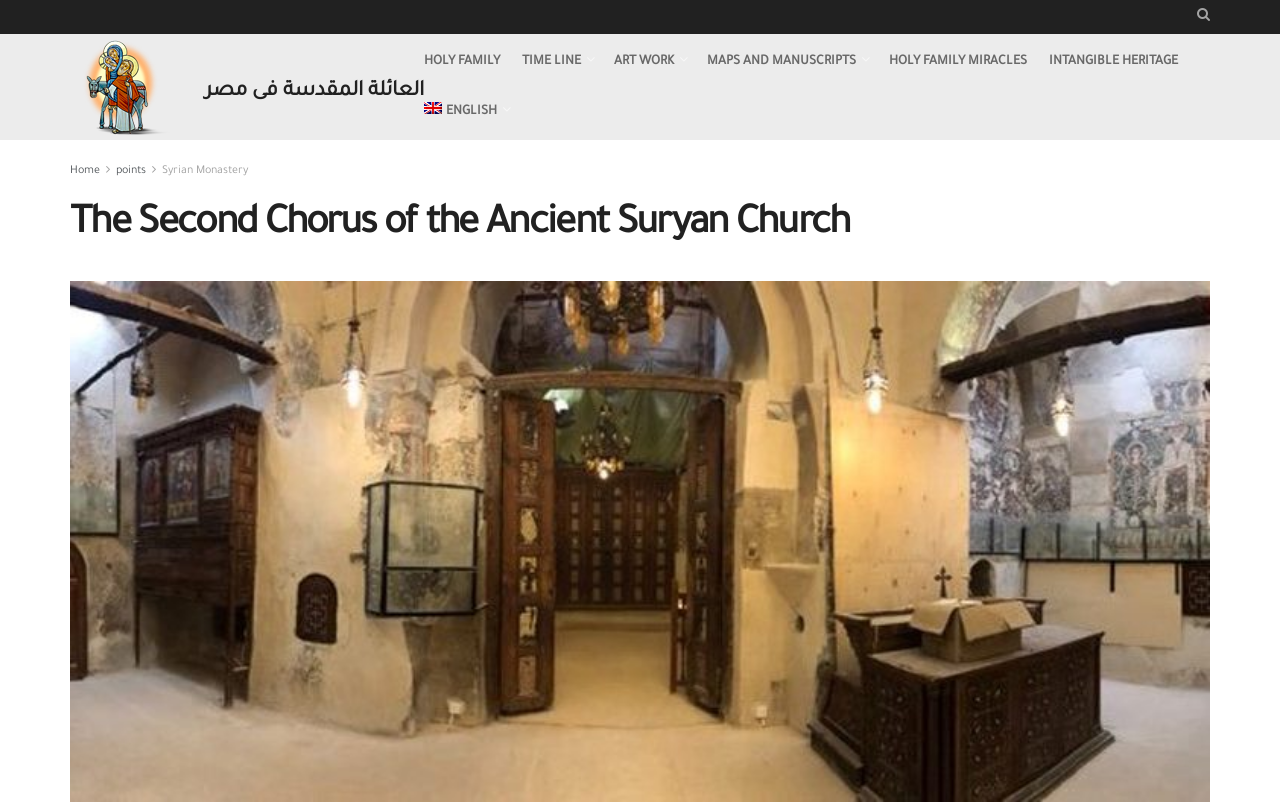Please give a one-word or short phrase response to the following question: 
How many sections are there in the webpage?

2